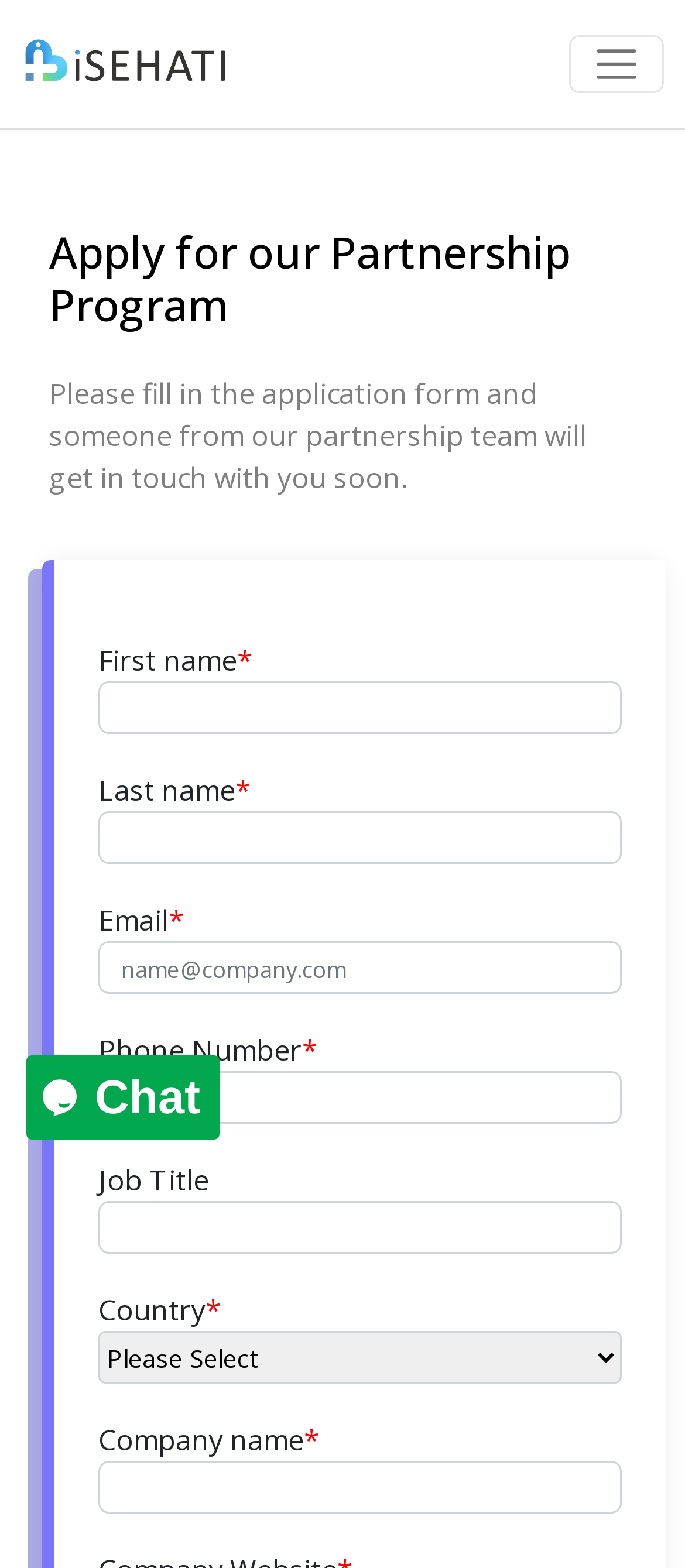Please locate the bounding box coordinates for the element that should be clicked to achieve the following instruction: "Select a country". Ensure the coordinates are given as four float numbers between 0 and 1, i.e., [left, top, right, bottom].

[0.144, 0.849, 0.908, 0.883]